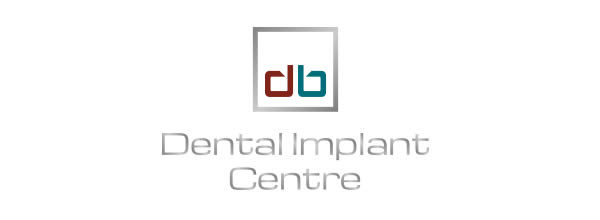What shape encloses the 'db' initials?
Based on the image, answer the question with a single word or brief phrase.

Minimalist square frame